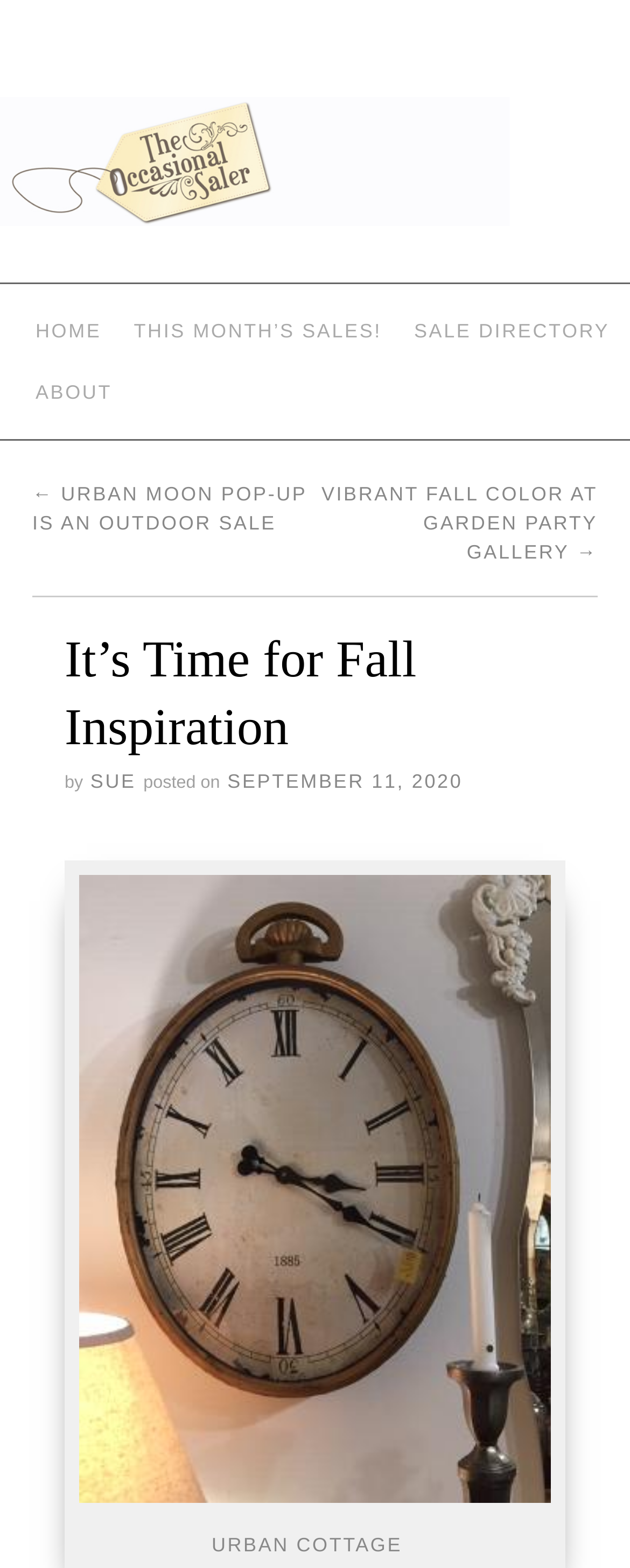Who wrote the latest article?
Please respond to the question with a detailed and informative answer.

I looked for the author's name in the article header section and found 'by SUE'.